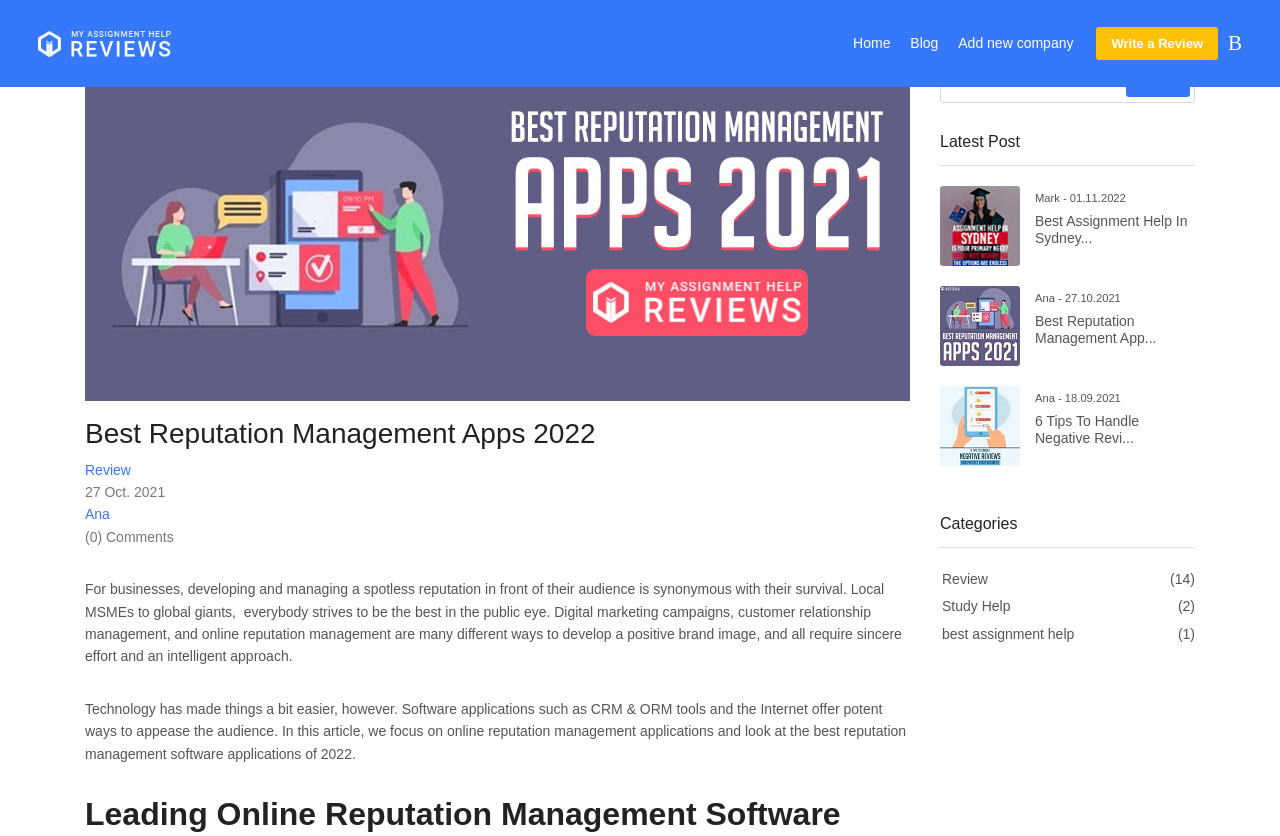Identify the bounding box coordinates of the region I need to click to complete this instruction: "Read the latest post about best assignment help in Sydney".

[0.809, 0.255, 0.928, 0.294]